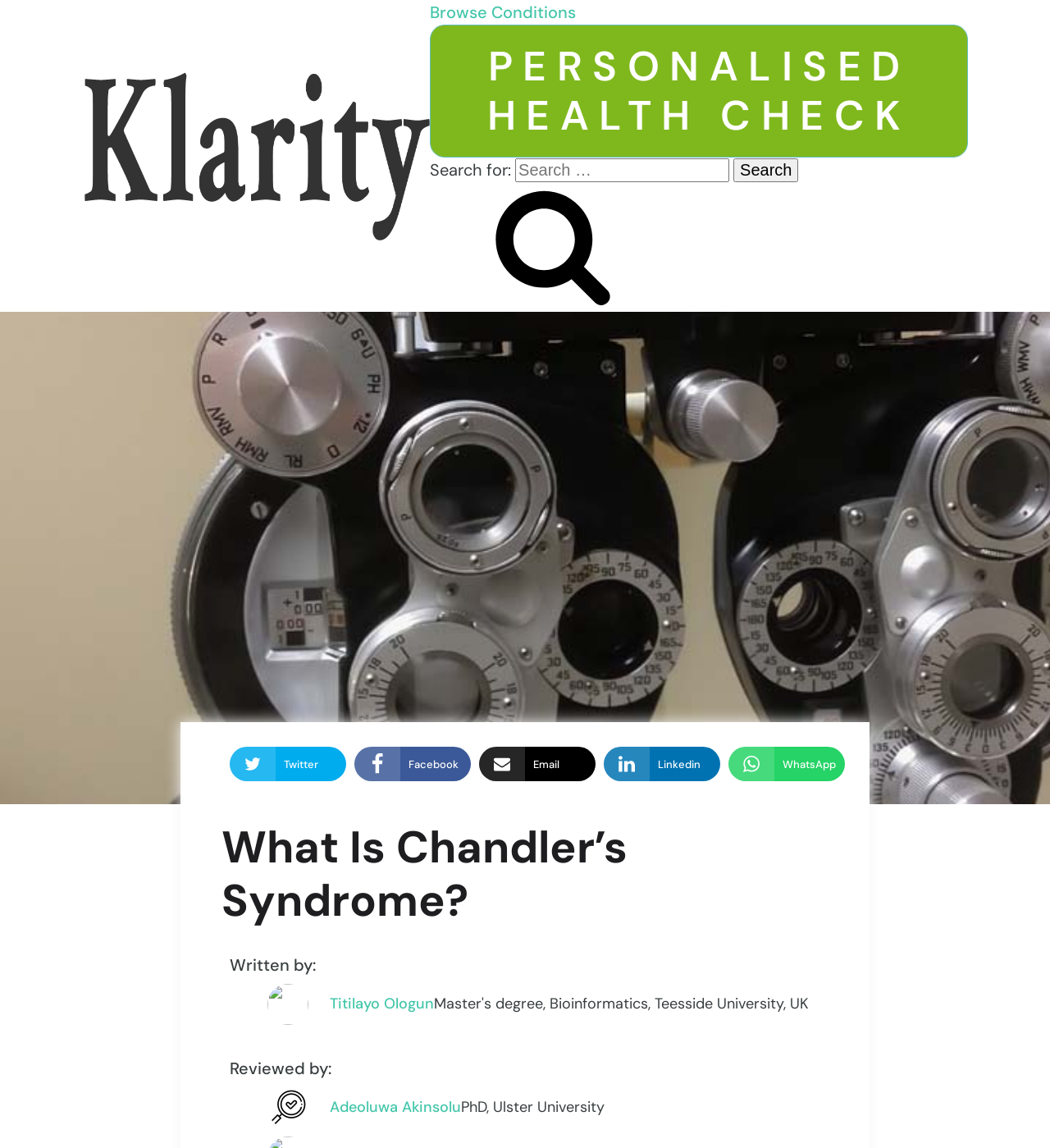Please locate the UI element described by "PERSONALISED HEALTH CHECK" and provide its bounding box coordinates.

[0.409, 0.021, 0.922, 0.137]